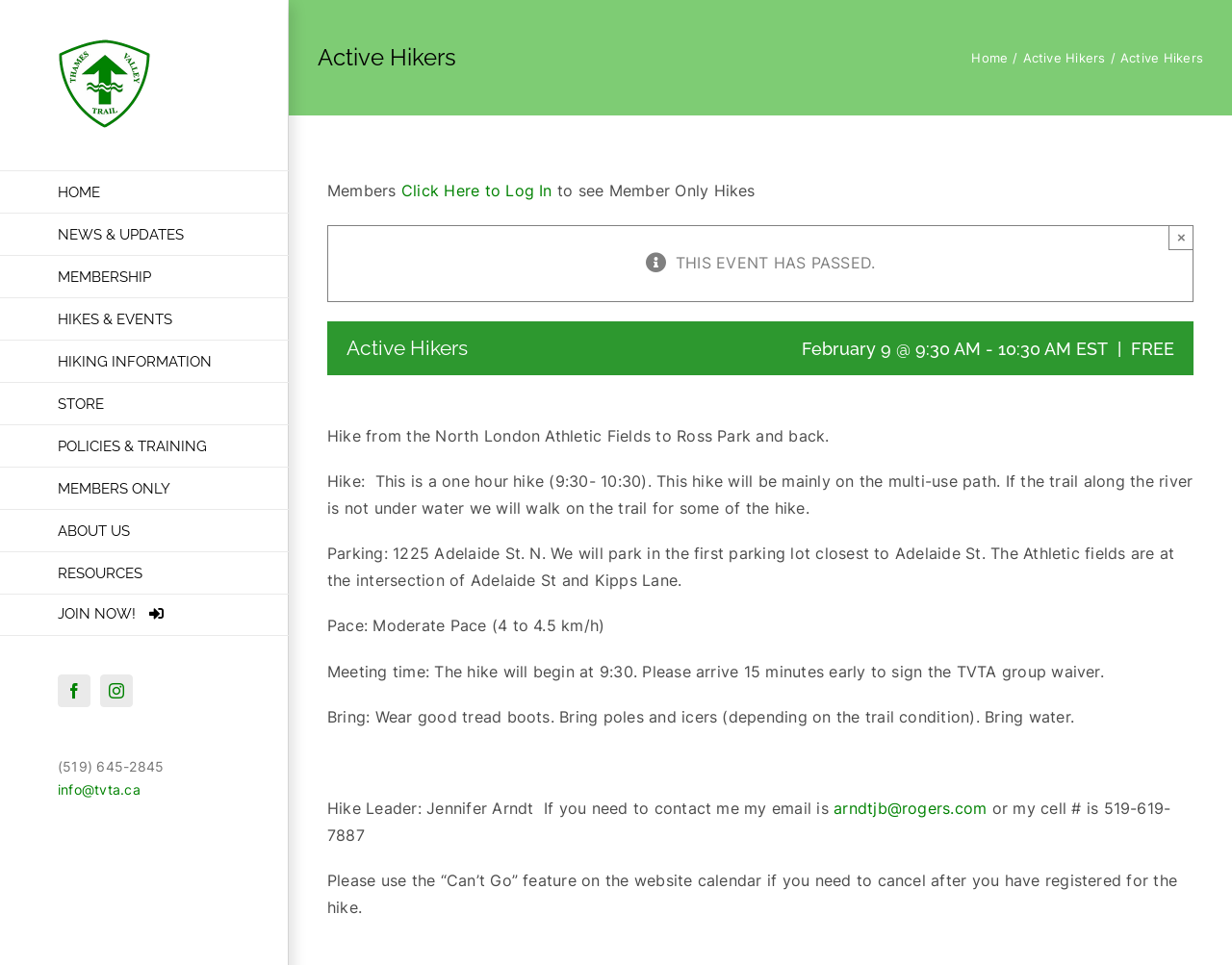Pinpoint the bounding box coordinates of the clickable element to carry out the following instruction: "Click the 'HIKES & EVENTS' link."

[0.0, 0.309, 0.234, 0.353]